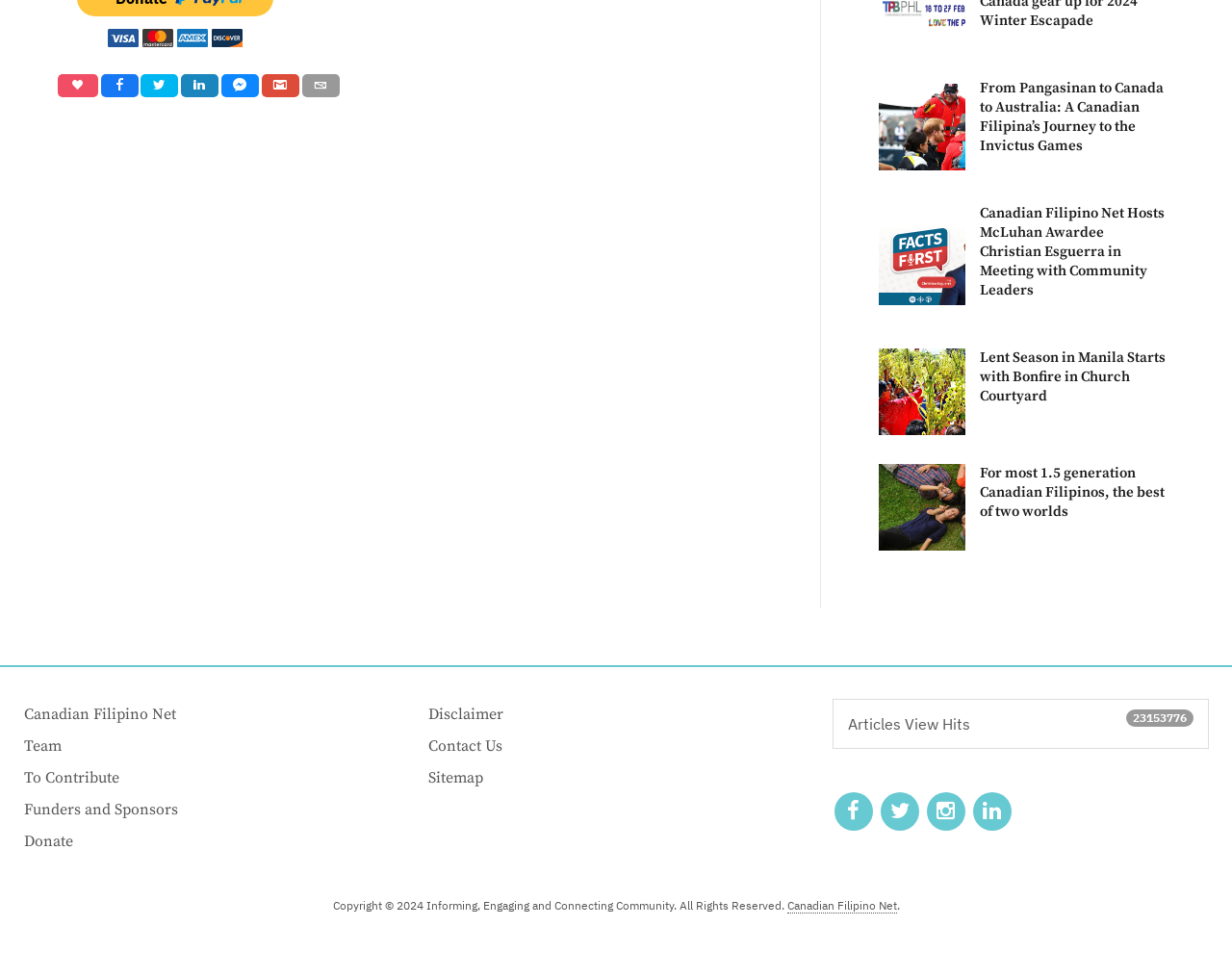Determine the bounding box coordinates for the element that should be clicked to follow this instruction: "Visit the Canadian Filipino Net homepage". The coordinates should be given as four float numbers between 0 and 1, in the format [left, top, right, bottom].

[0.019, 0.715, 0.143, 0.745]